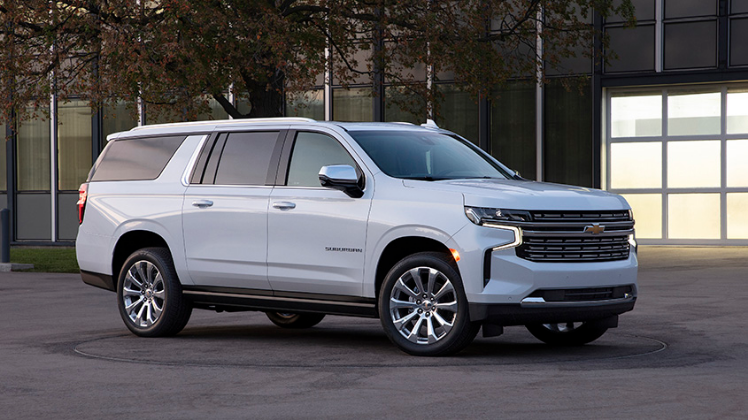Please answer the following question using a single word or phrase: What is the reputation of the Chevrolet Suburban?

Longest-running nameplate